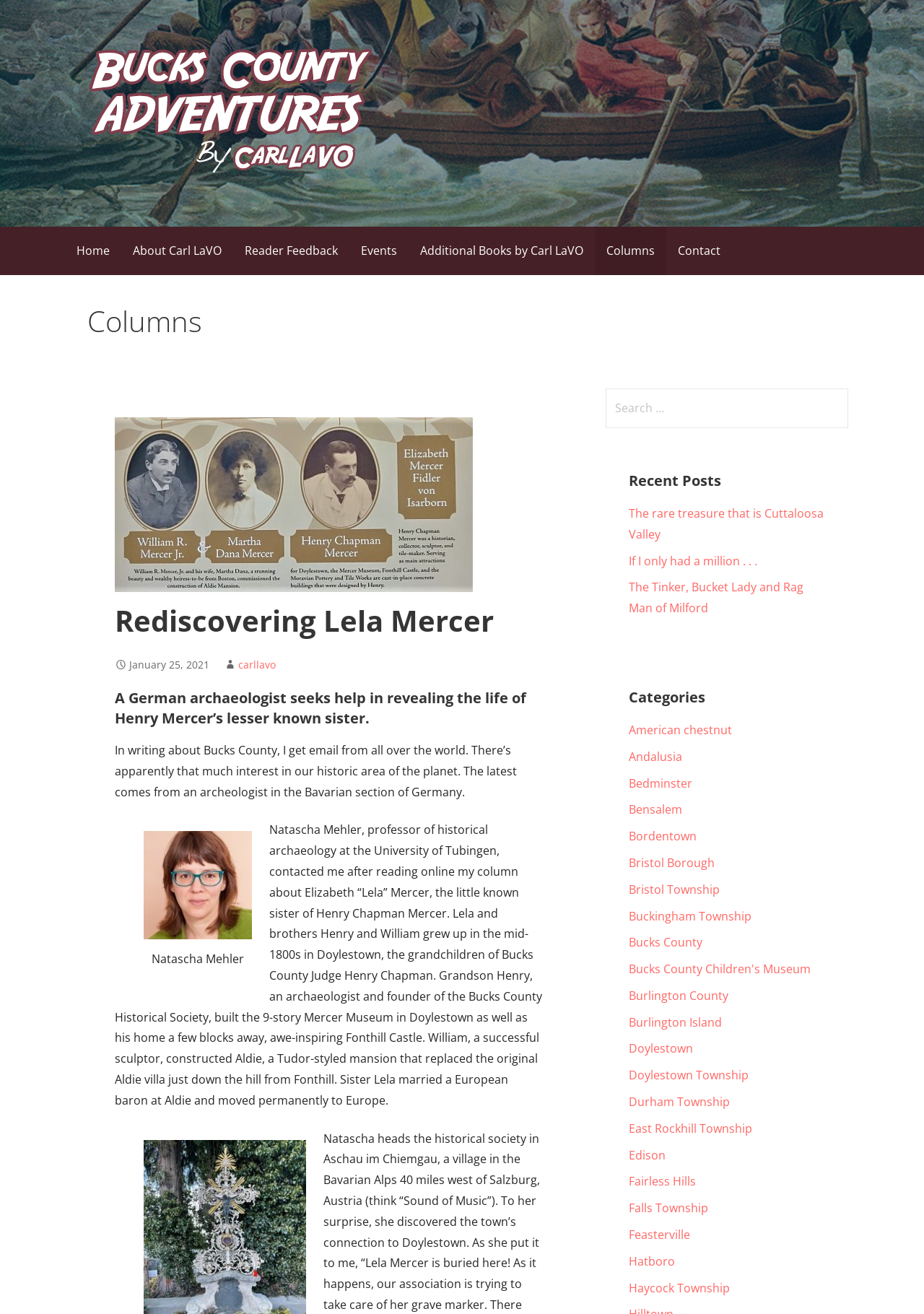Please specify the bounding box coordinates in the format (top-left x, top-left y, bottom-right x, bottom-right y), with values ranging from 0 to 1. Identify the bounding box for the UI component described as follows: Burlington Island

[0.68, 0.772, 0.781, 0.784]